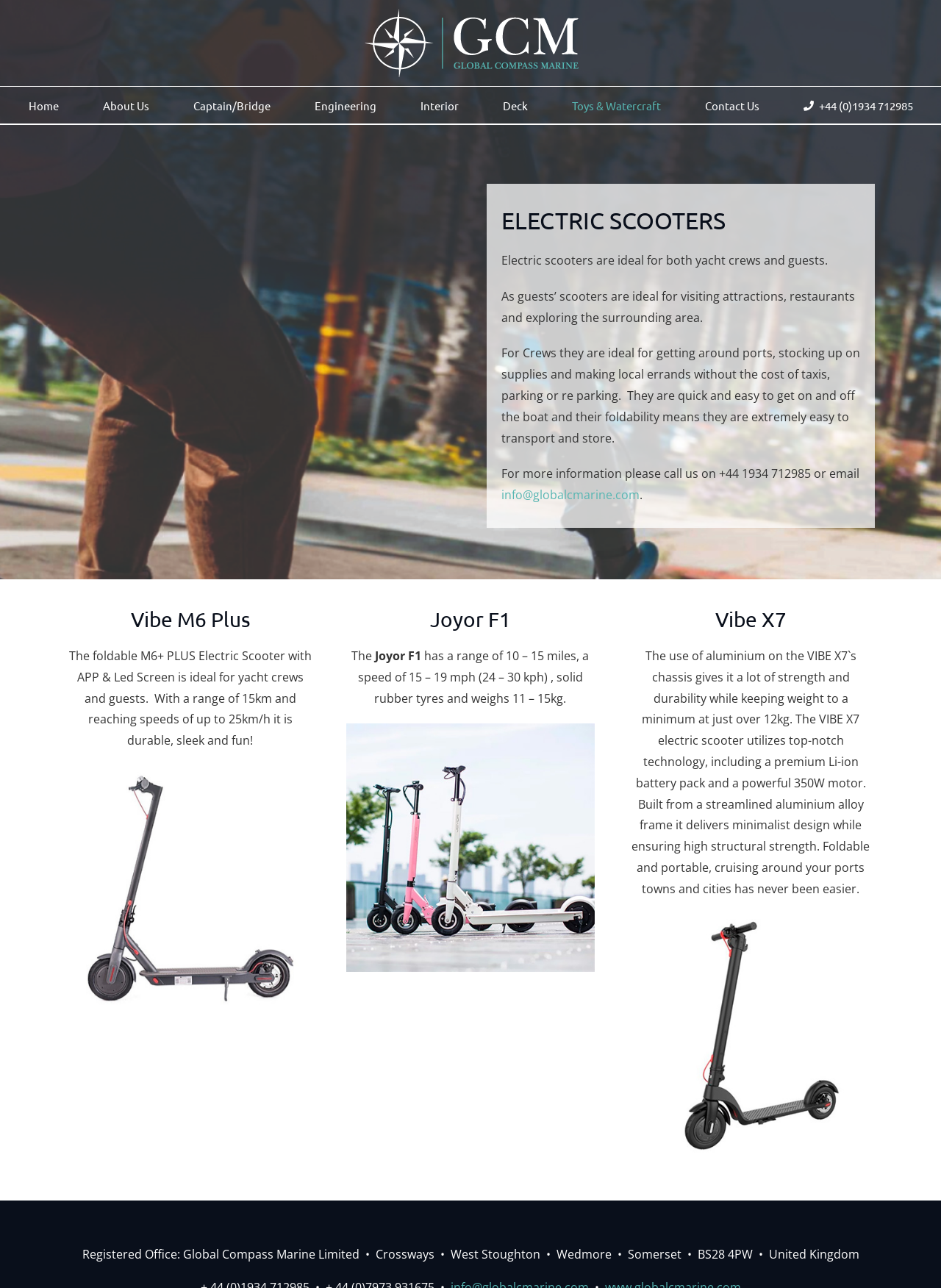Look at the image and answer the question in detail:
What is the weight of the Joyor F1?

The weight of the Joyor F1 electric scooter is between 11-15kg, as mentioned in the description of the scooter under the 'Joyor F1' heading.